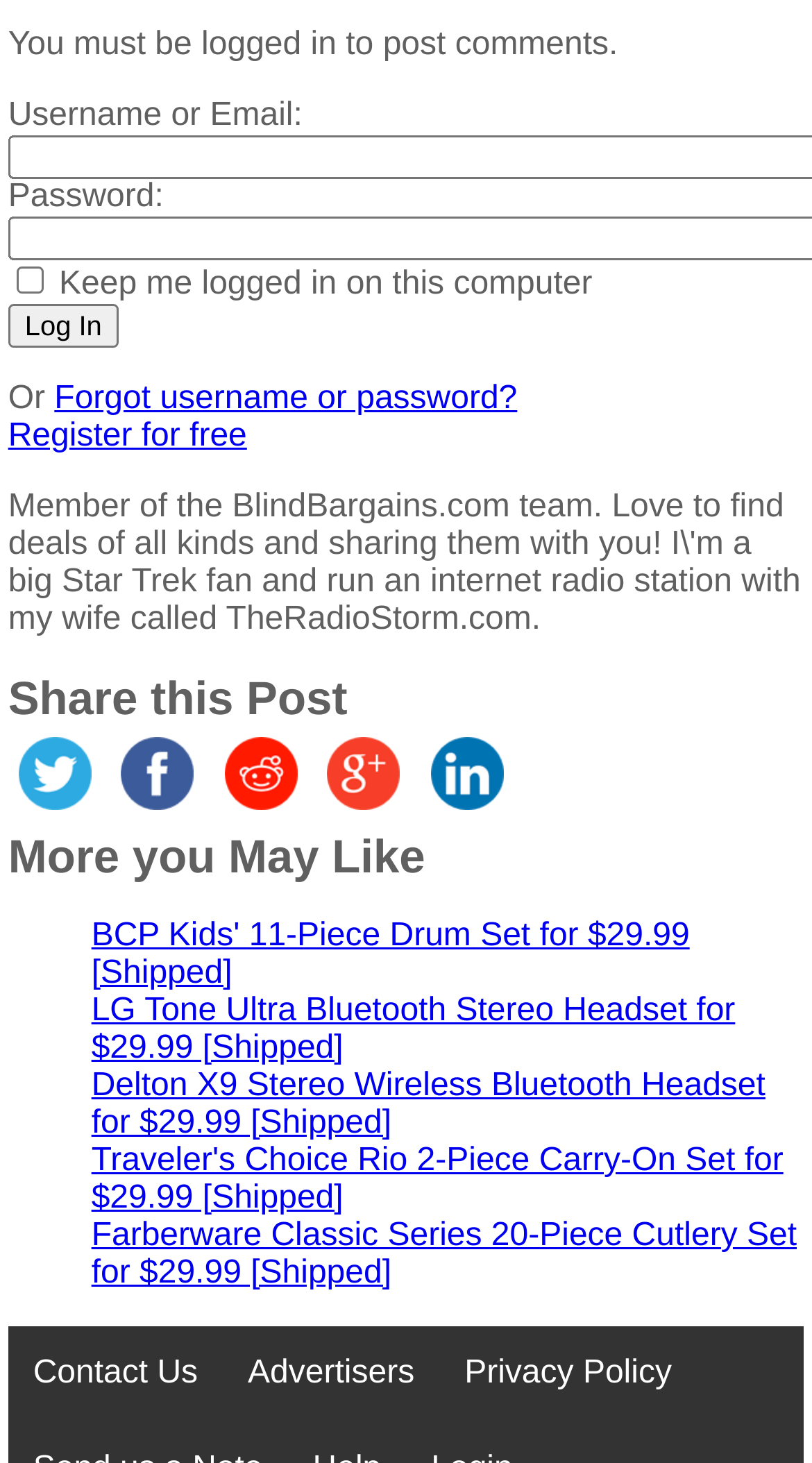What is the purpose of the checkbox?
Look at the screenshot and give a one-word or phrase answer.

Keep me logged in